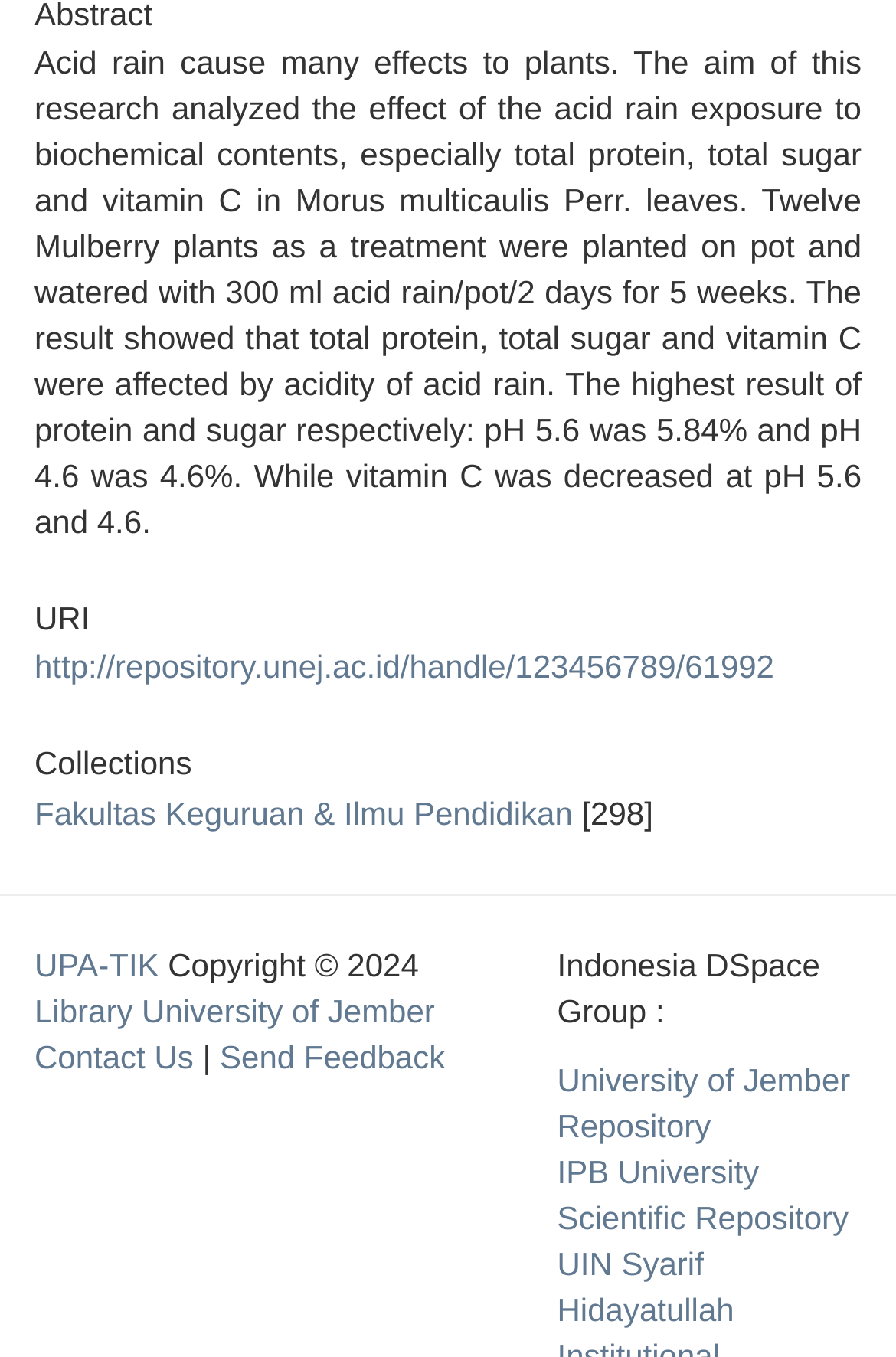Find the bounding box coordinates for the element that must be clicked to complete the instruction: "Visit the University of Jember Repository". The coordinates should be four float numbers between 0 and 1, indicated as [left, top, right, bottom].

[0.622, 0.782, 0.949, 0.843]